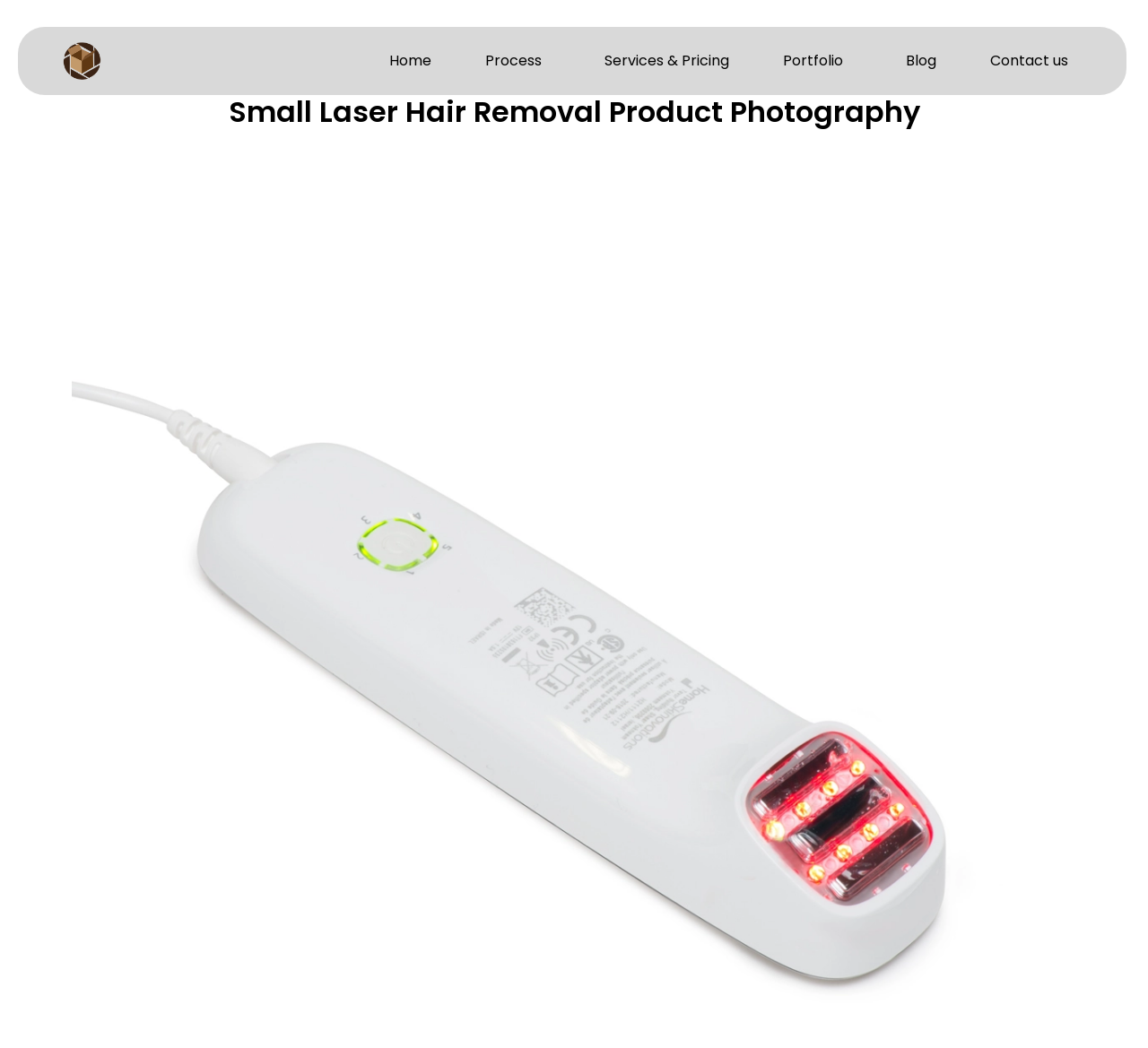Given the element description: "Services & Pricing", predict the bounding box coordinates of the UI element it refers to, using four float numbers between 0 and 1, i.e., [left, top, right, bottom].

[0.515, 0.026, 0.647, 0.091]